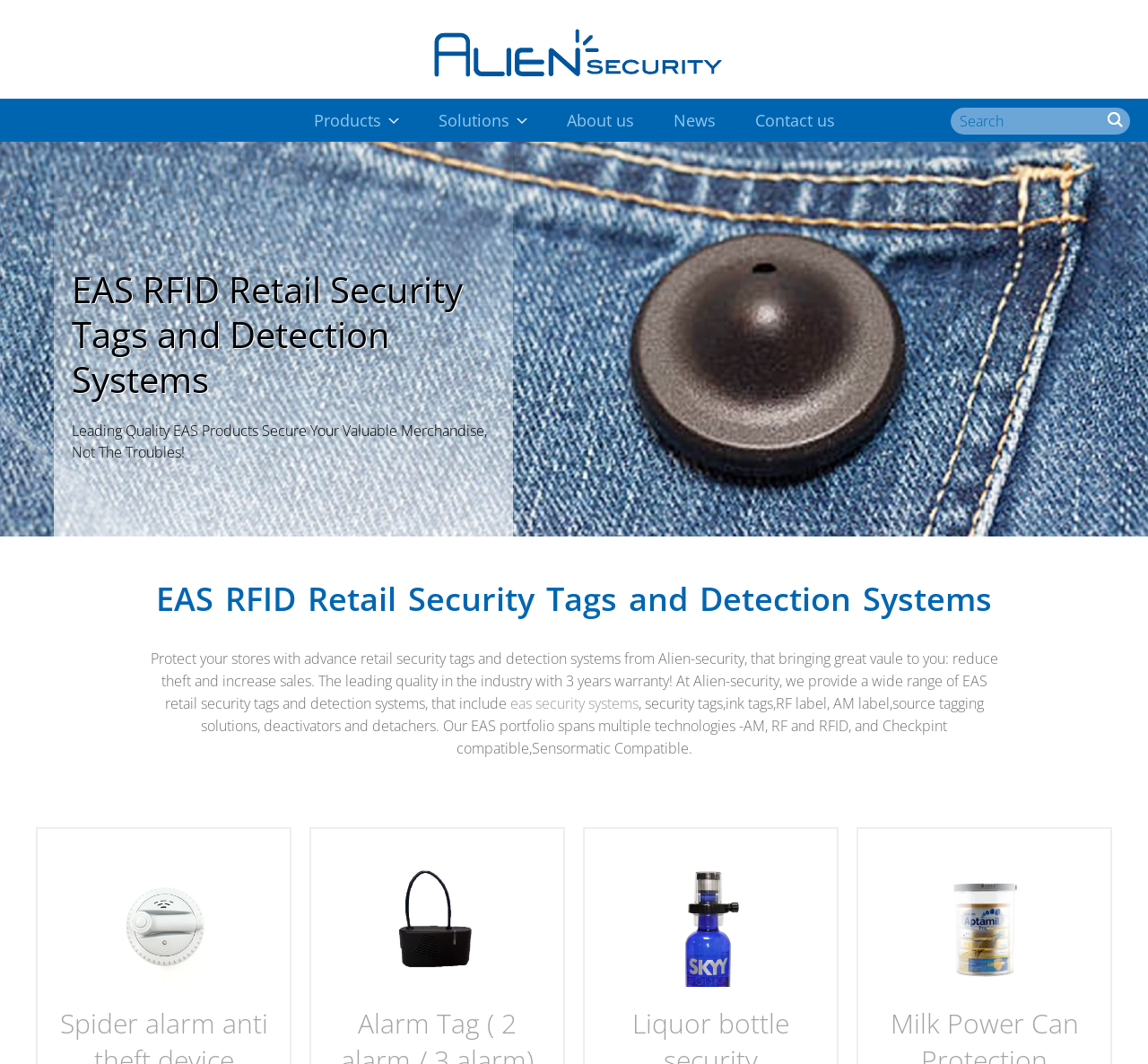Please find the bounding box for the UI component described as follows: "alt="logourl"".

None